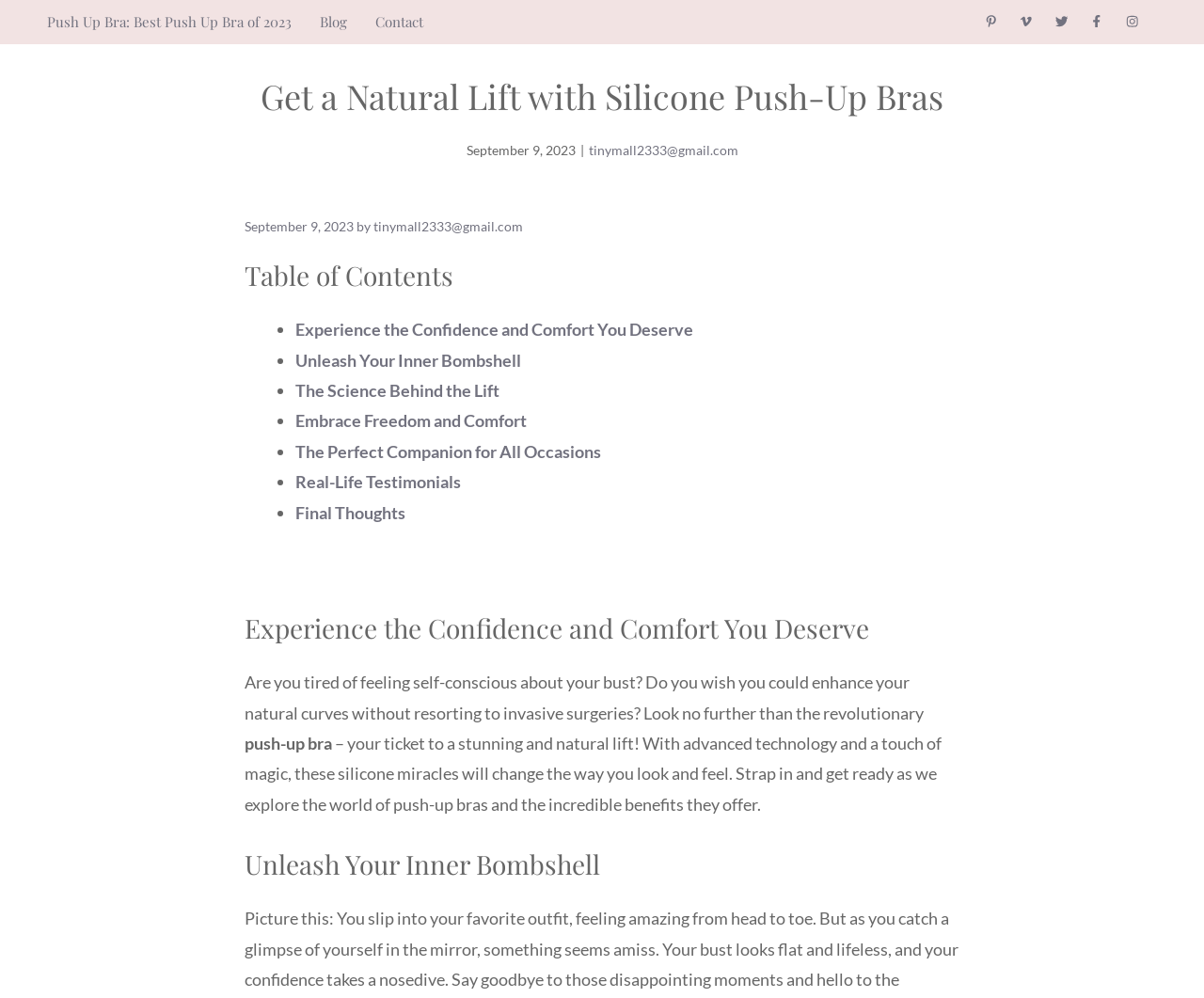What is the purpose of the push-up bra? From the image, respond with a single word or brief phrase.

To enhance natural curves